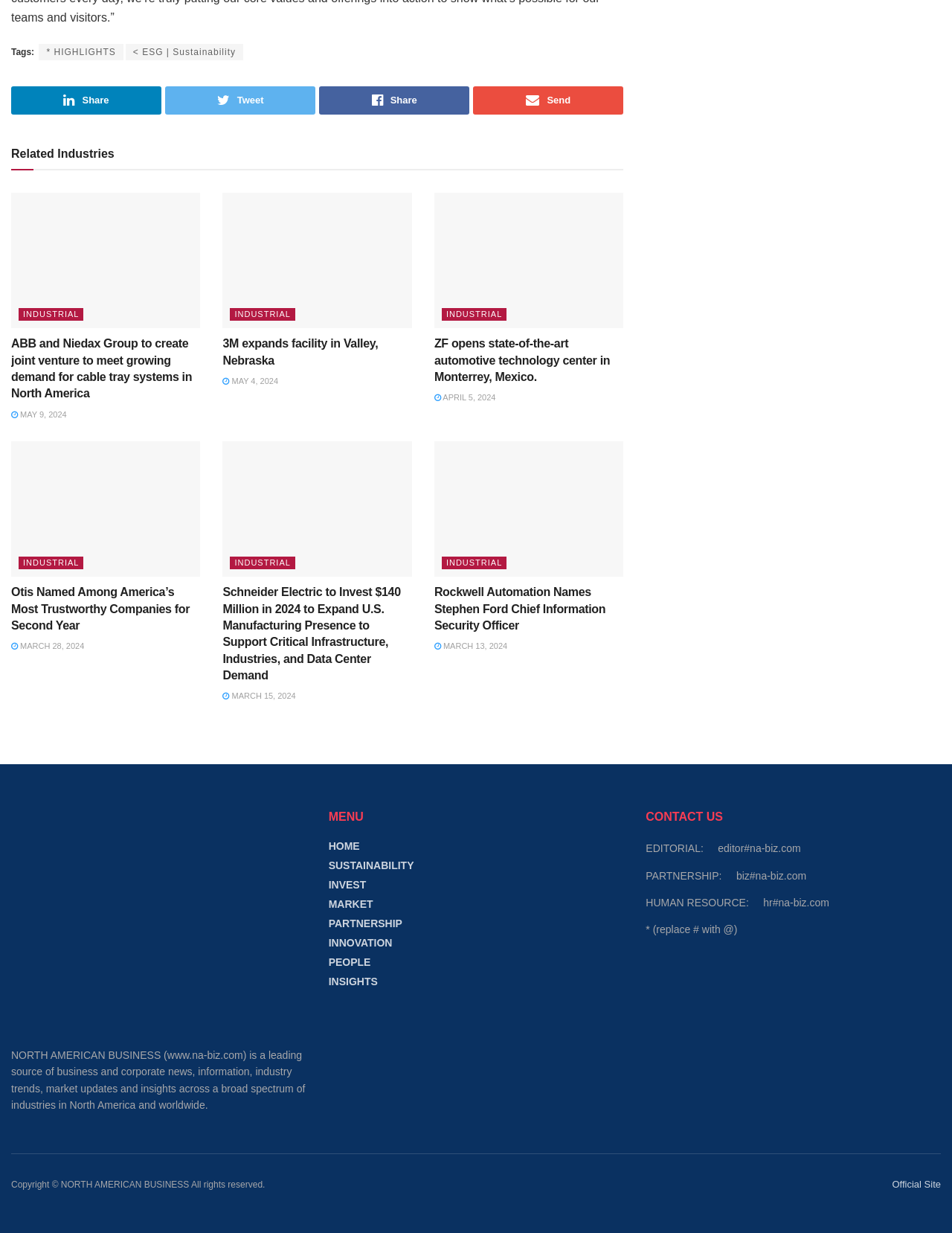Please answer the following question using a single word or phrase: 
What is the industry of the first article?

INDUSTRIAL